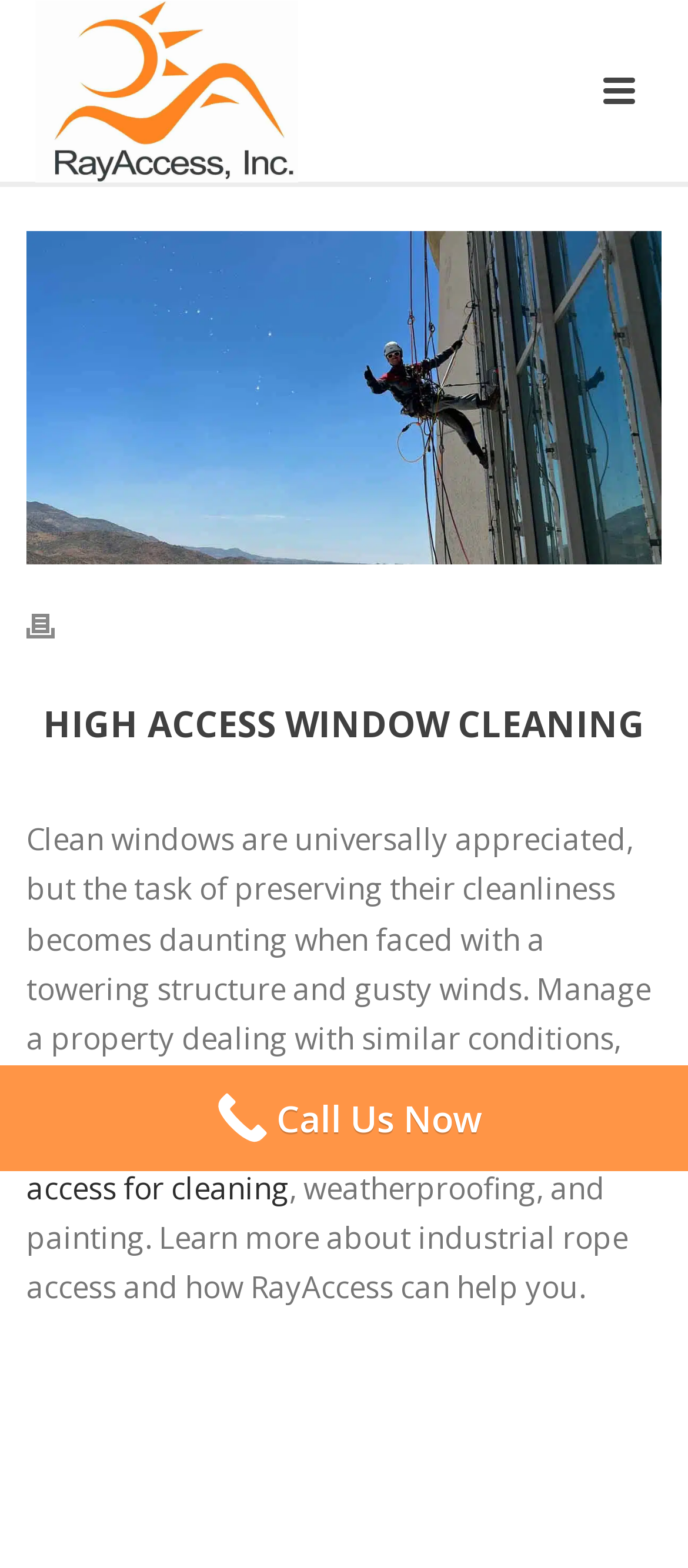Generate the text content of the main headline of the webpage.

HIGH ACCESS WINDOW CLEANING